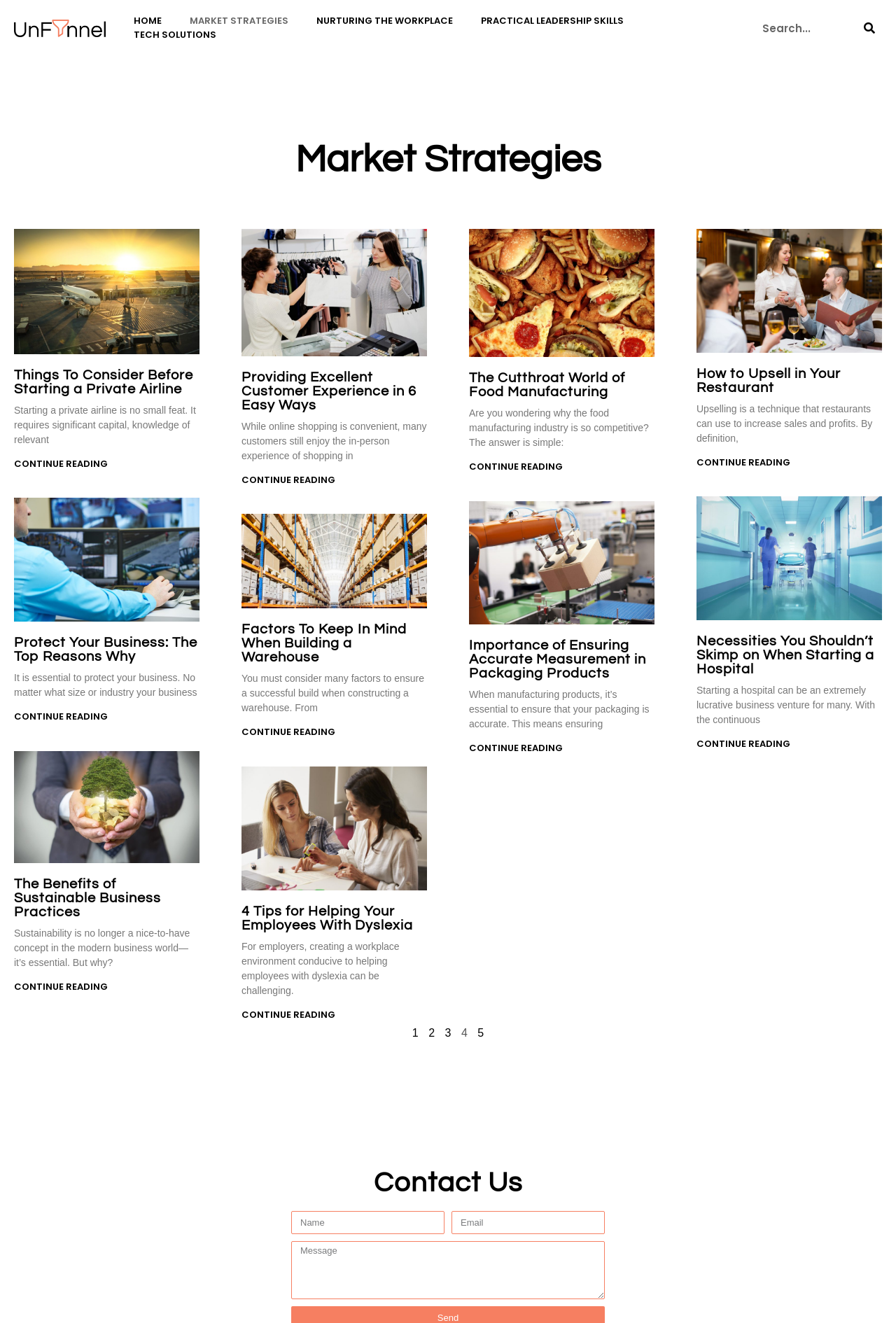Please identify the bounding box coordinates of the element that needs to be clicked to perform the following instruction: "Click on the link to learn about The Cutthroat World of Food Manufacturing".

[0.523, 0.281, 0.698, 0.302]